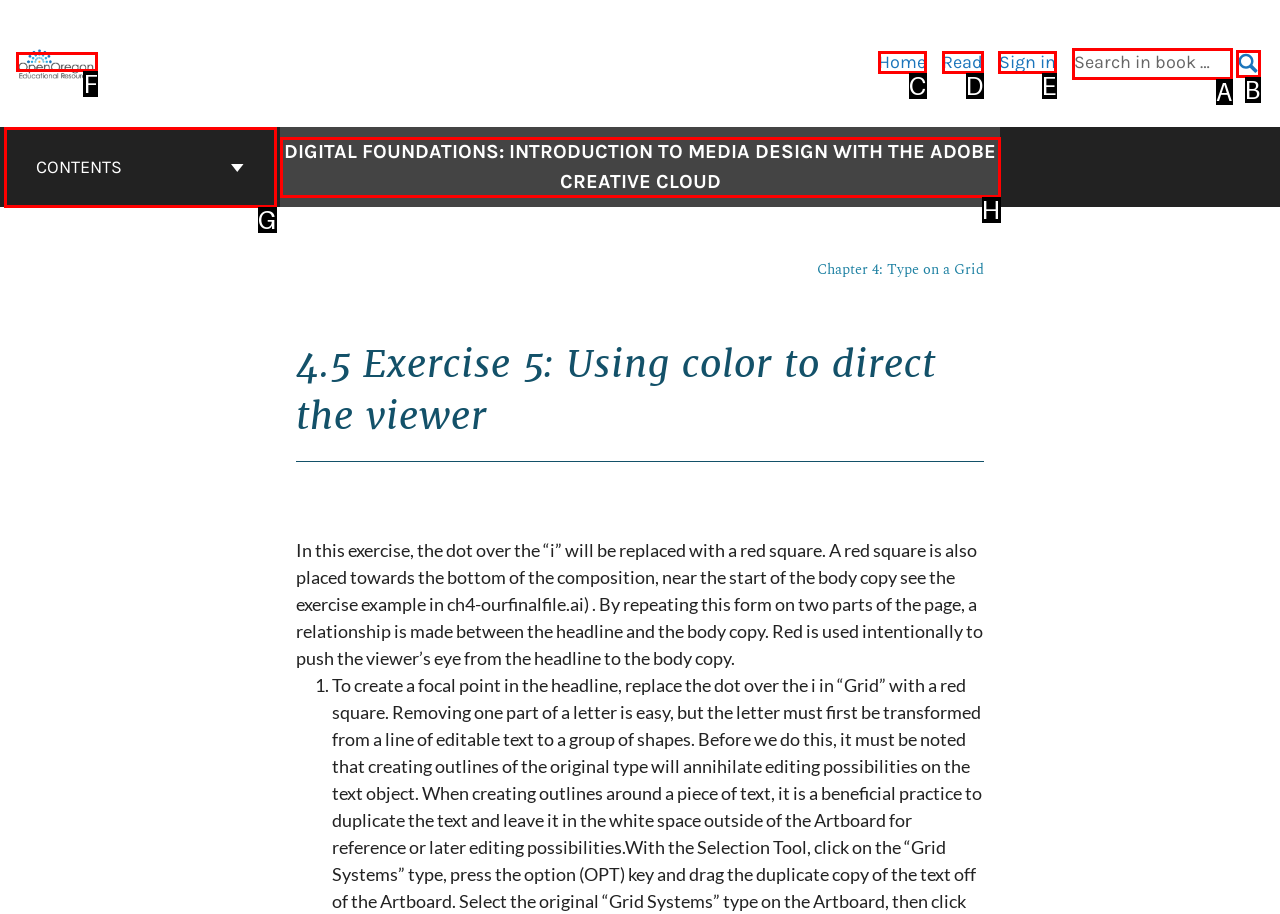Determine the letter of the element you should click to carry out the task: Sign in
Answer with the letter from the given choices.

E